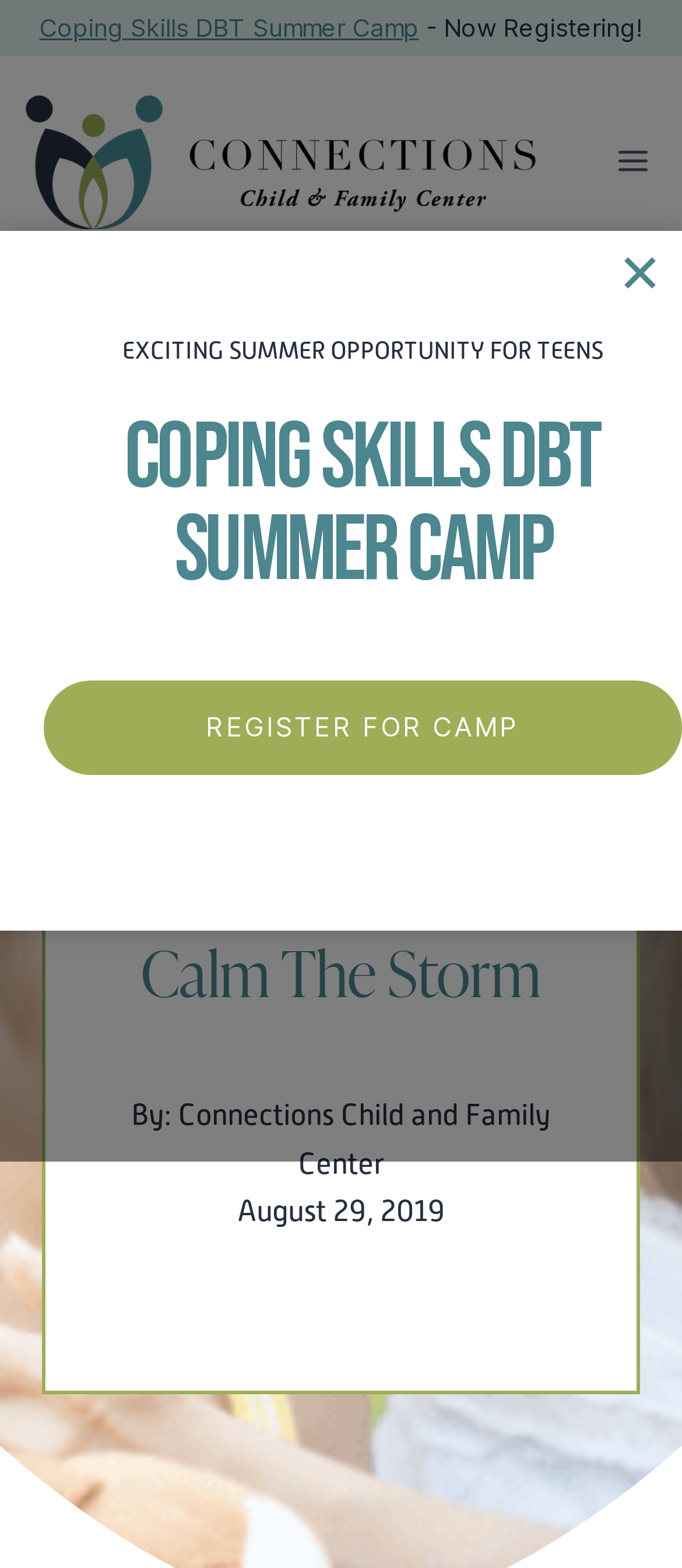What is the purpose of the 'REGISTER FOR CAMP' link?
From the image, provide a succinct answer in one word or a short phrase.

To register for the summer camp